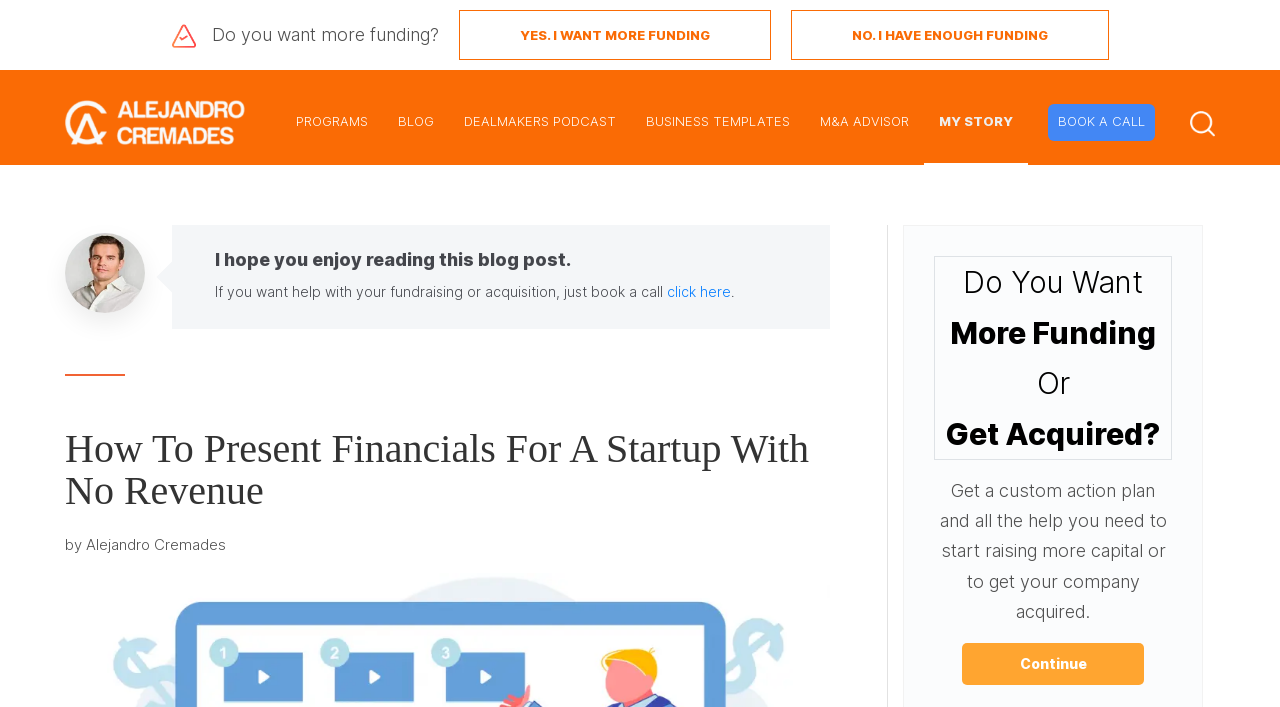Please specify the bounding box coordinates of the clickable section necessary to execute the following command: "Click on 'PROGRAMS'".

[0.219, 0.113, 0.299, 0.234]